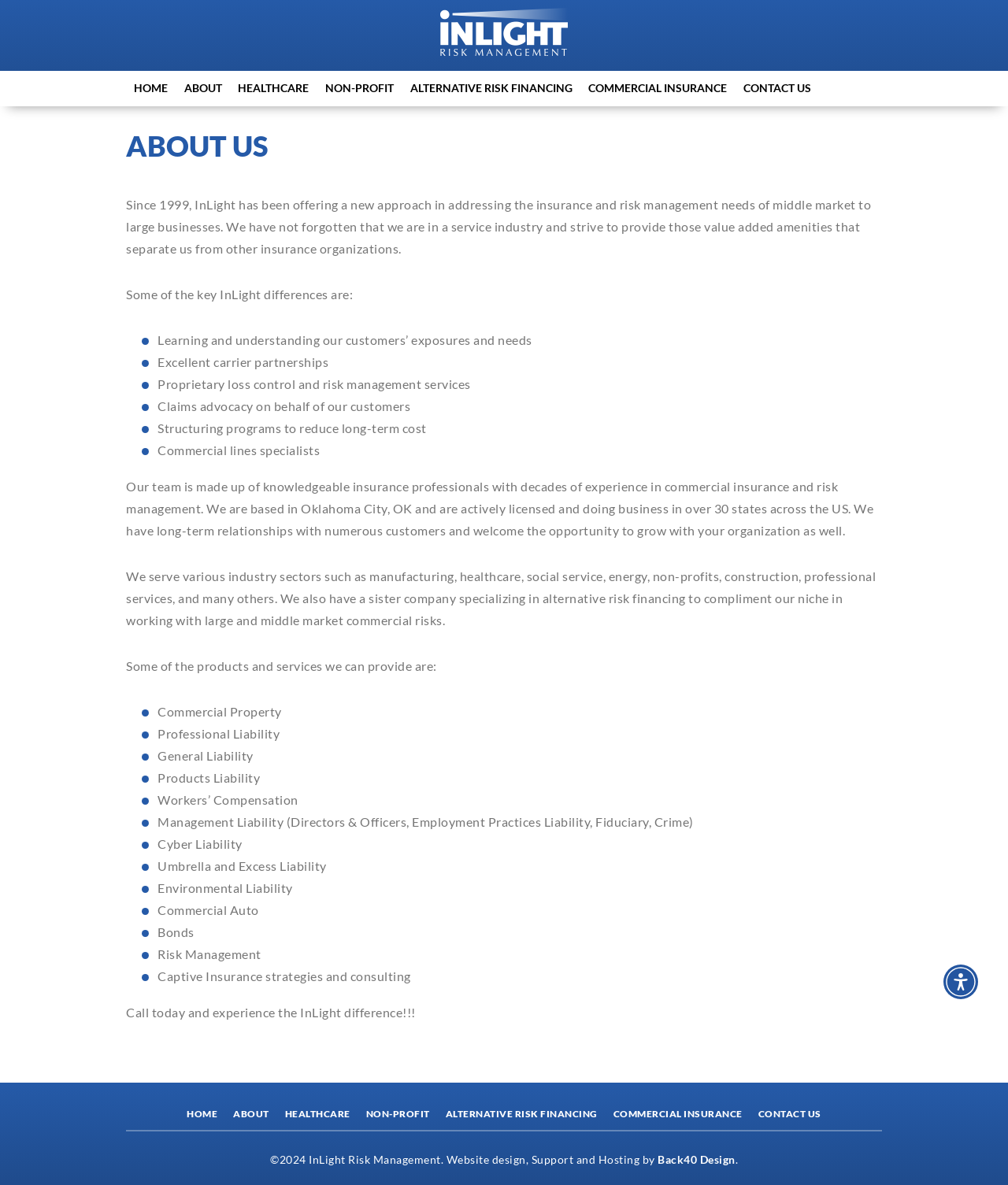Provide your answer in a single word or phrase: 
What is the purpose of the company?

To provide value-added amenities